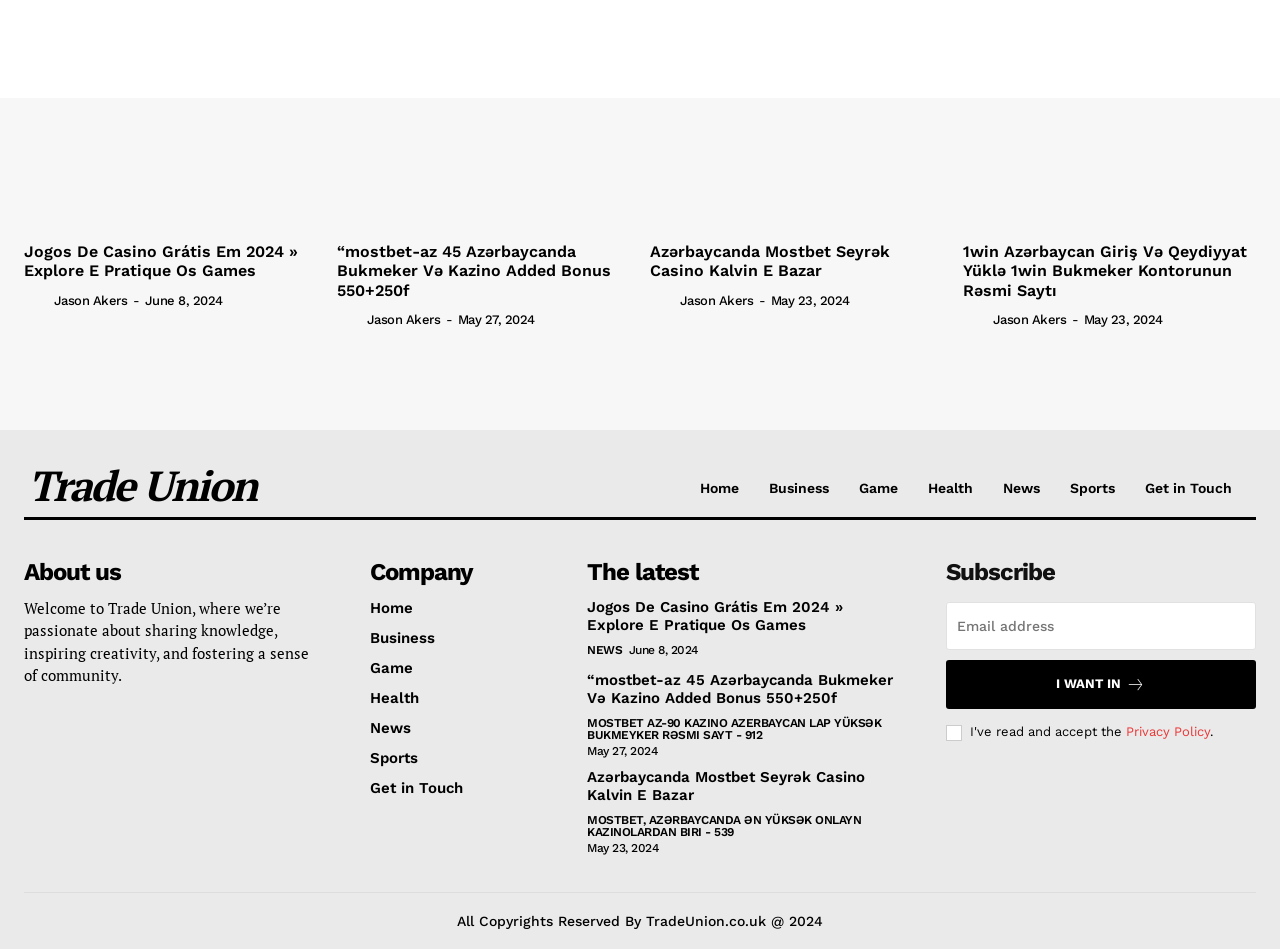Give a one-word or short phrase answer to the question: 
What is the author of the first article?

Jason Akers